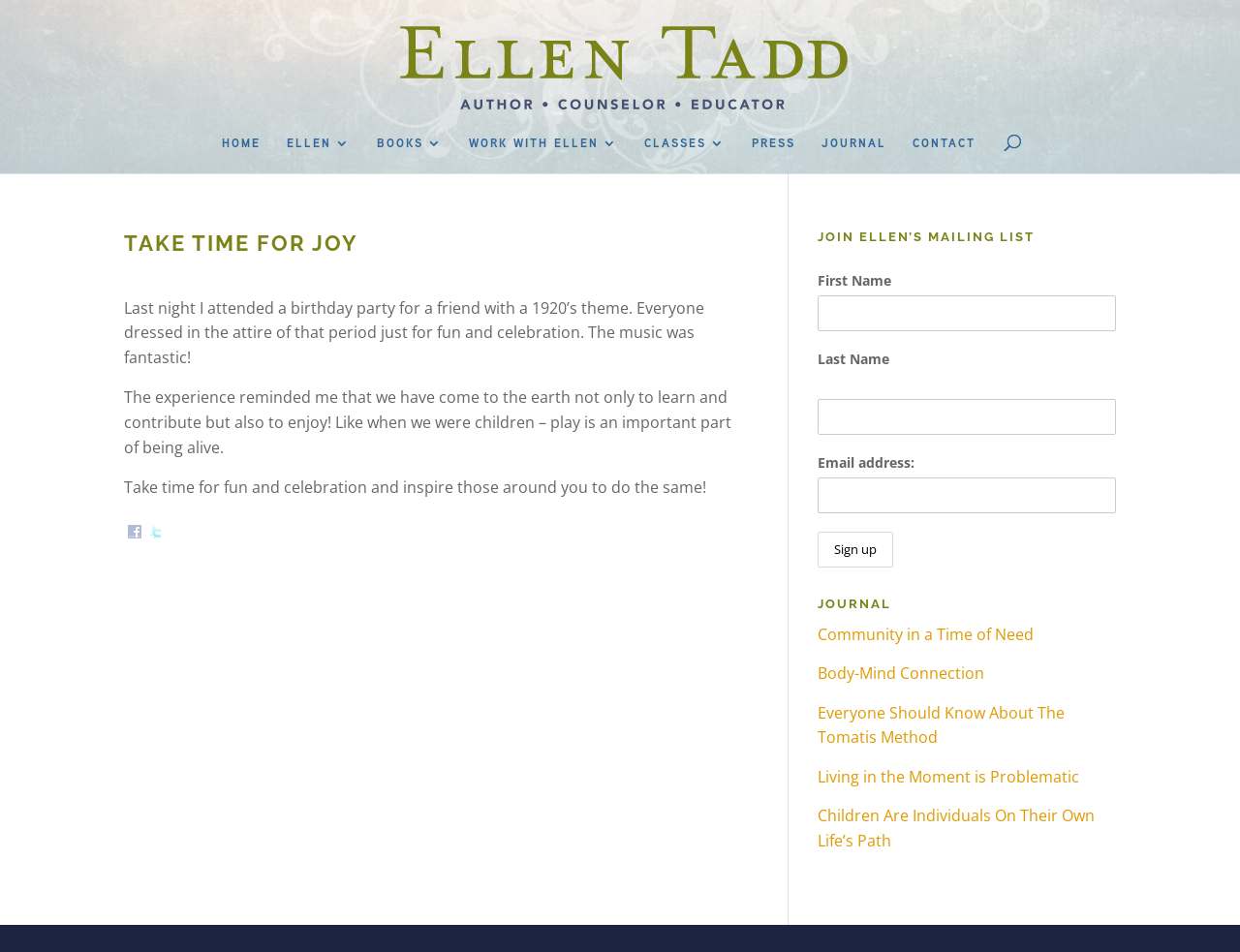How many social media links are there?
Provide a short answer using one word or a brief phrase based on the image.

2